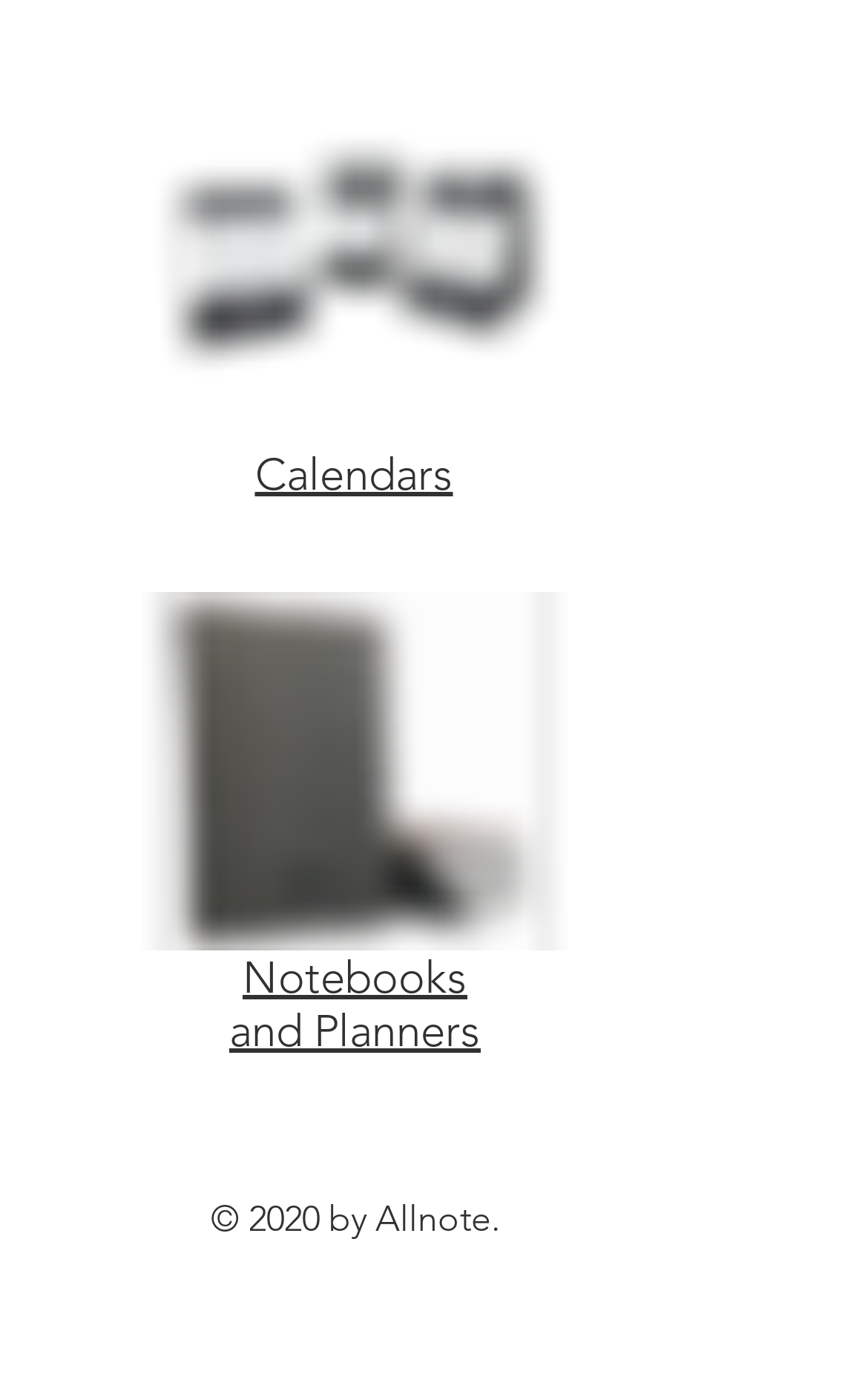Provide a one-word or short-phrase response to the question:
How many levels of hierarchy are present in the accessibility tree?

2